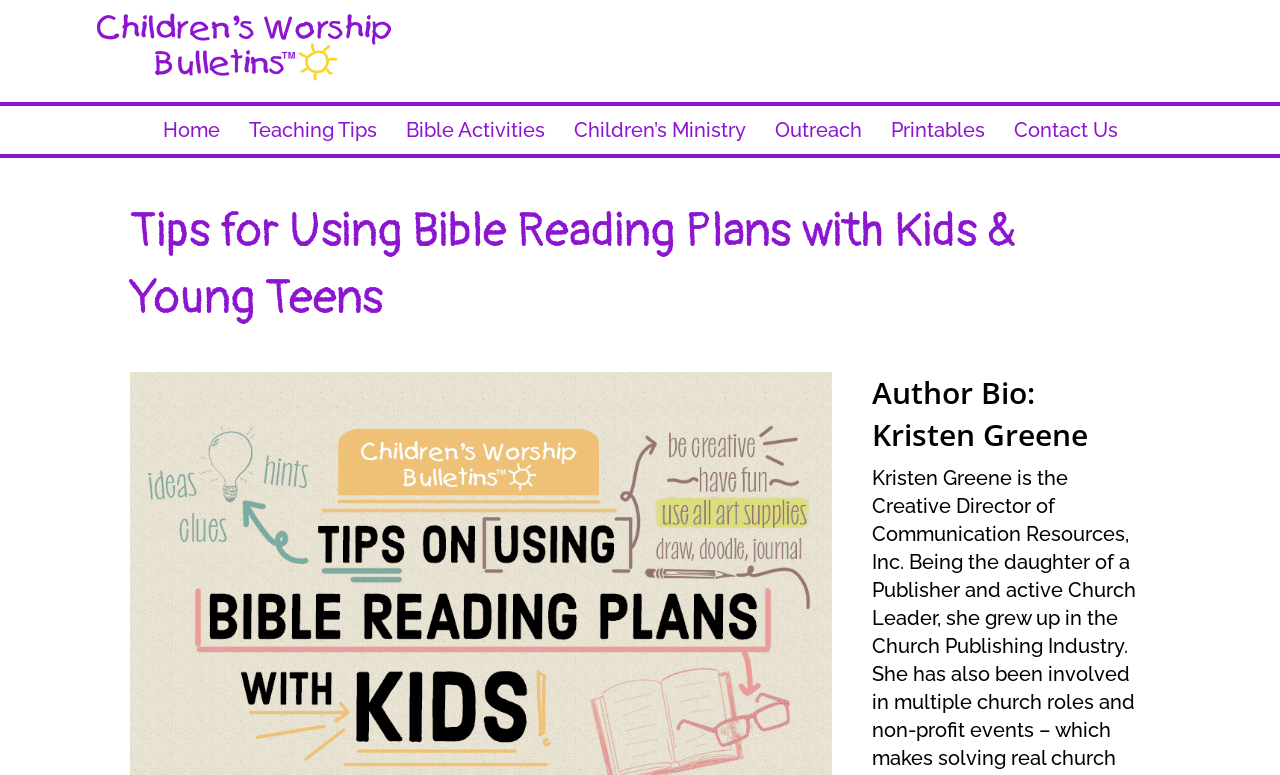Please examine the image and answer the question with a detailed explanation:
What is the last menu item?

I looked at the navigation menu and found the last item, which is a link labeled 'Contact Us'.